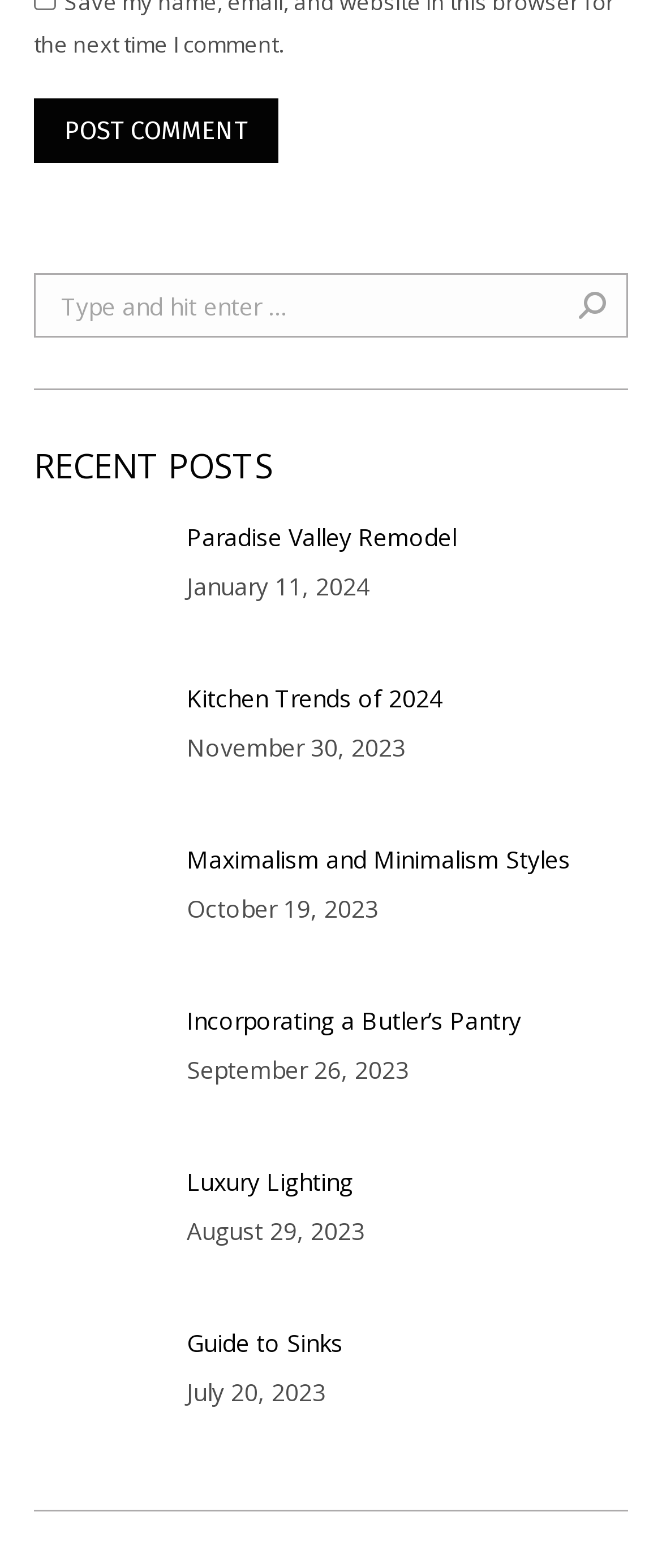Please provide a detailed answer to the question below based on the screenshot: 
What is the date of the oldest post?

I looked at the last article under the 'RECENT POSTS' heading and found the date 'July 20, 2023' which is the oldest post.